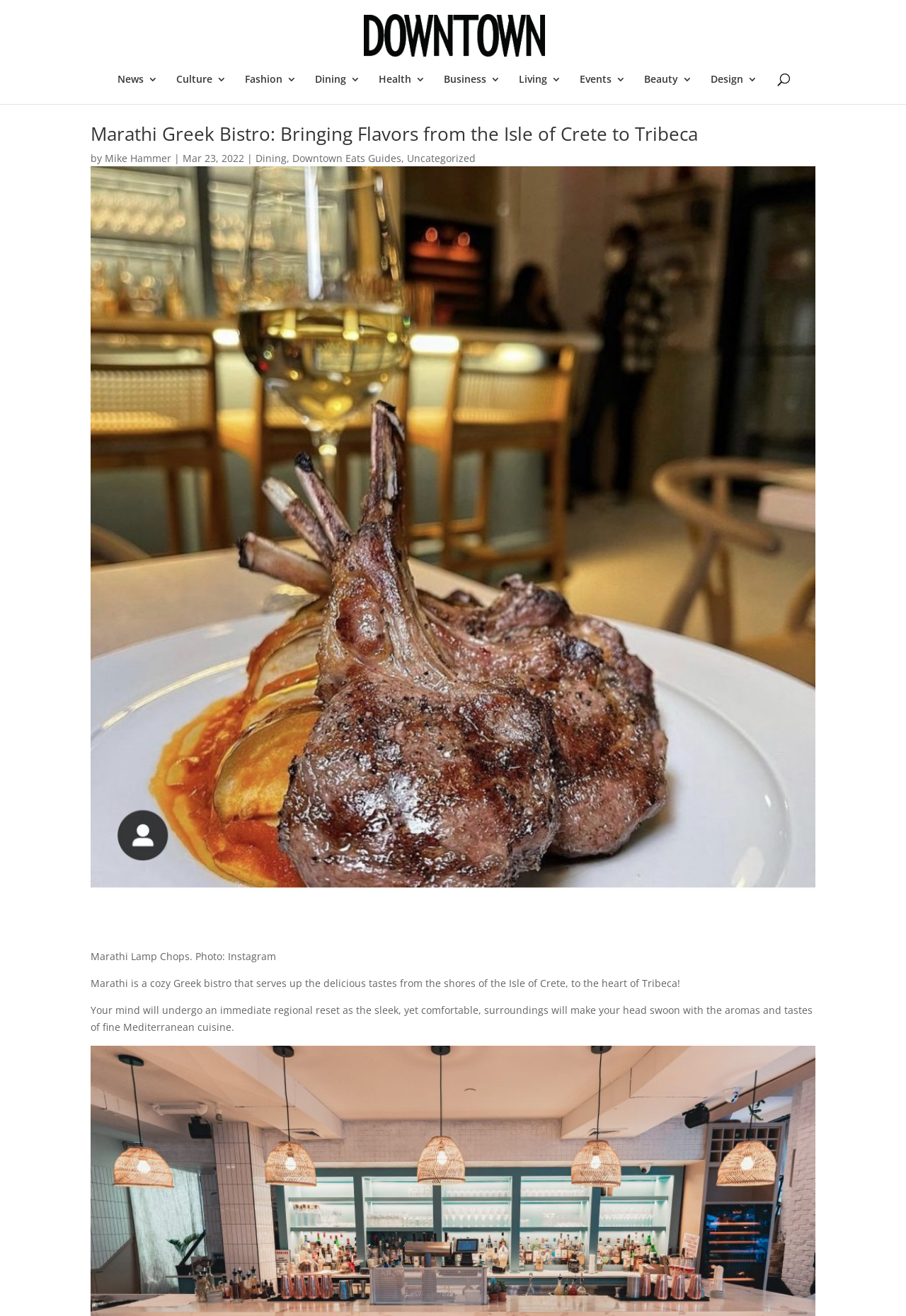From the element description Downtown Eats Guides, predict the bounding box coordinates of the UI element. The coordinates must be specified in the format (top-left x, top-left y, bottom-right x, bottom-right y) and should be within the 0 to 1 range.

[0.323, 0.115, 0.443, 0.125]